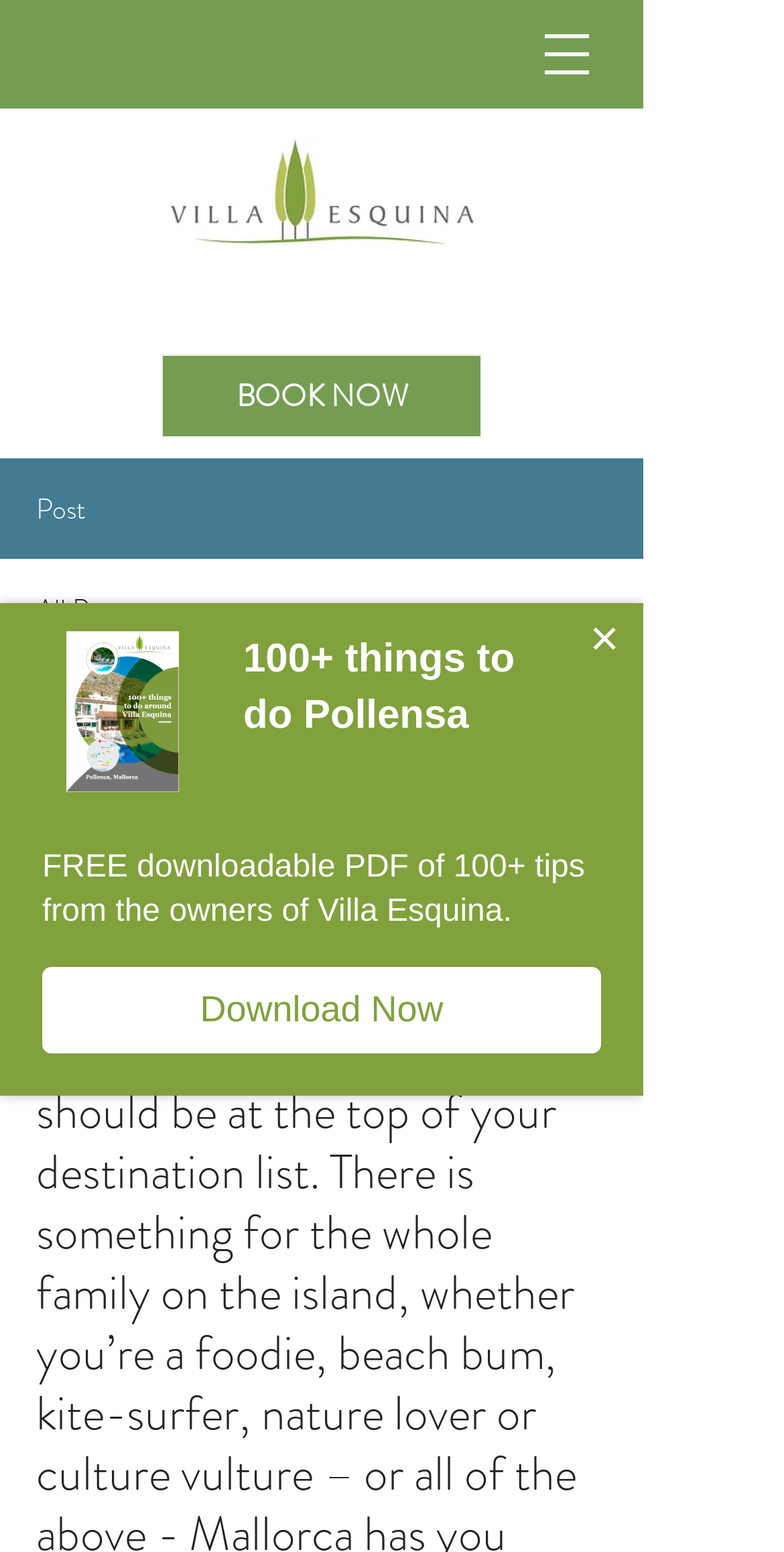Give the bounding box coordinates for the element described by: "aria-label="Open navigation menu"".

[0.641, 0.008, 0.805, 0.062]